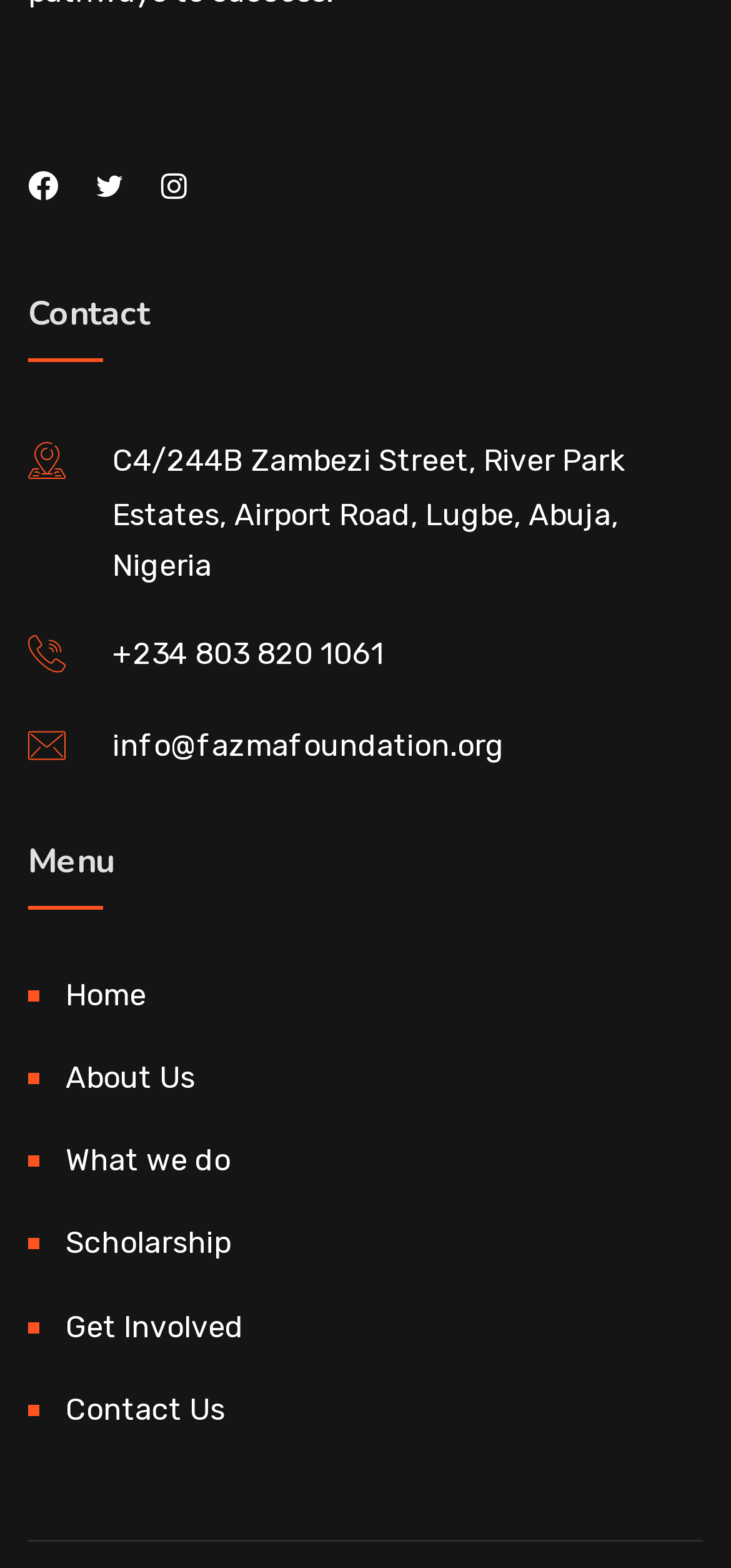Locate the bounding box coordinates of the segment that needs to be clicked to meet this instruction: "Learn about What we do".

[0.038, 0.72, 0.315, 0.76]